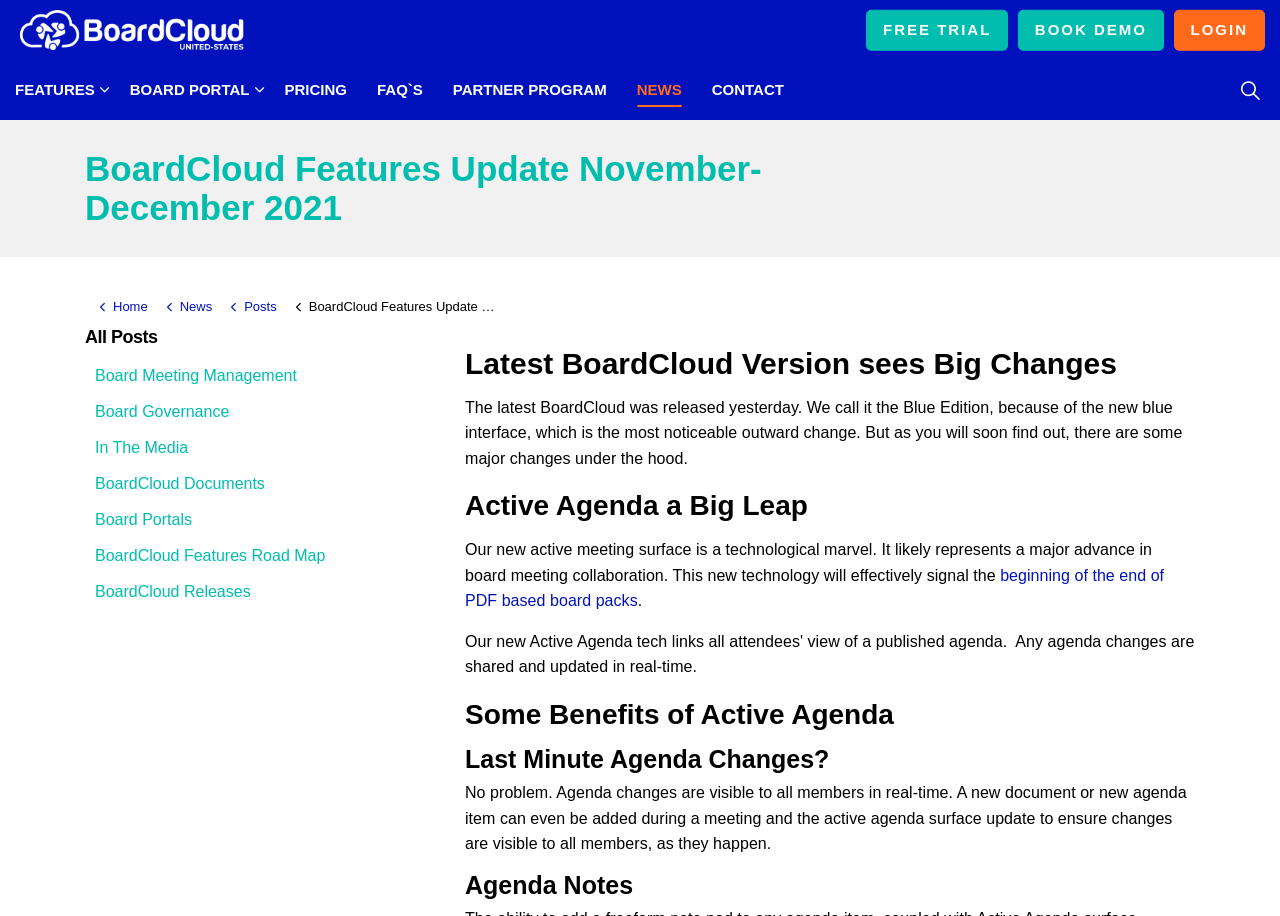Highlight the bounding box coordinates of the element that should be clicked to carry out the following instruction: "Click on HOME". The coordinates must be given as four float numbers ranging from 0 to 1, i.e., [left, top, right, bottom].

None